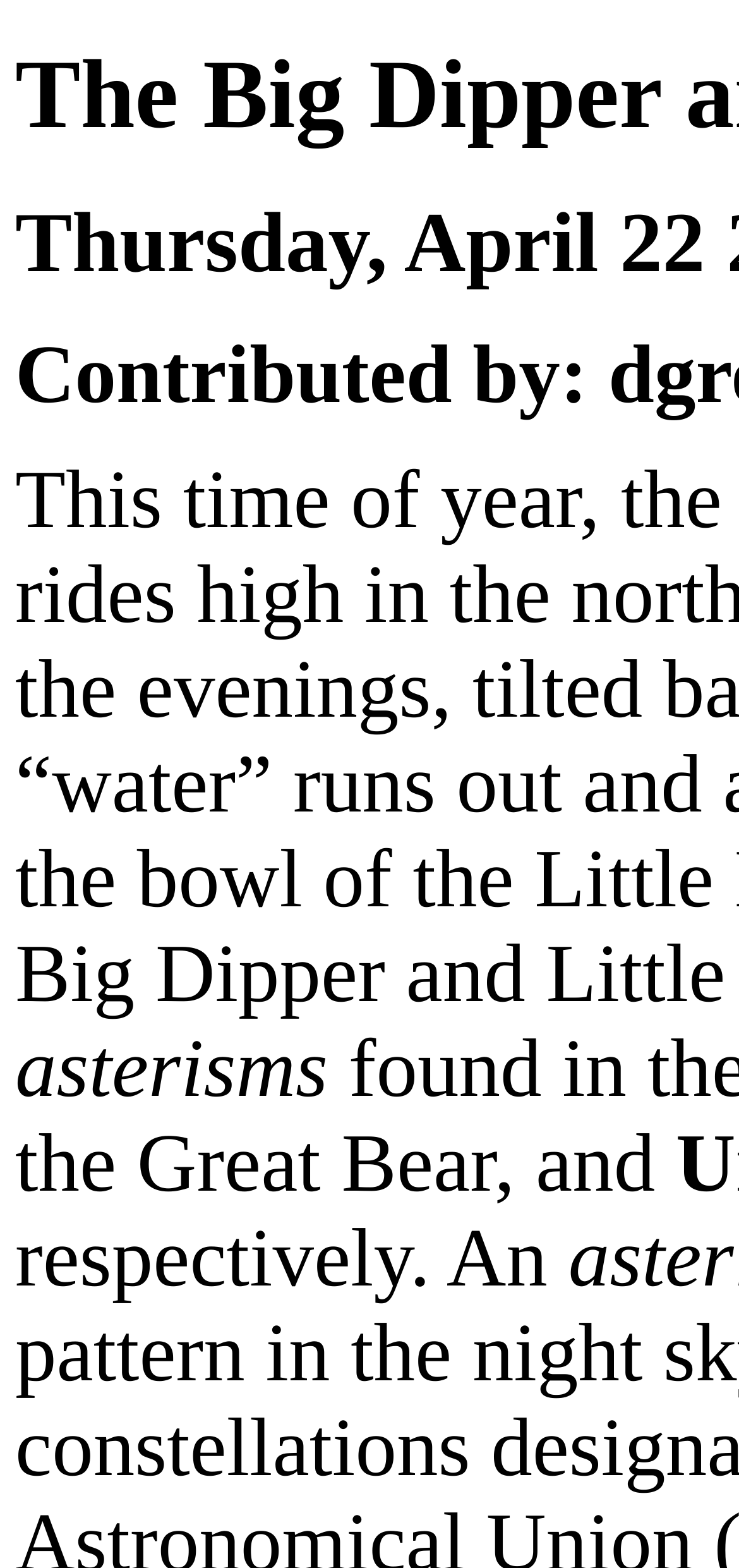Determine and generate the text content of the webpage's headline.

The Big Dipper and the Lyrids